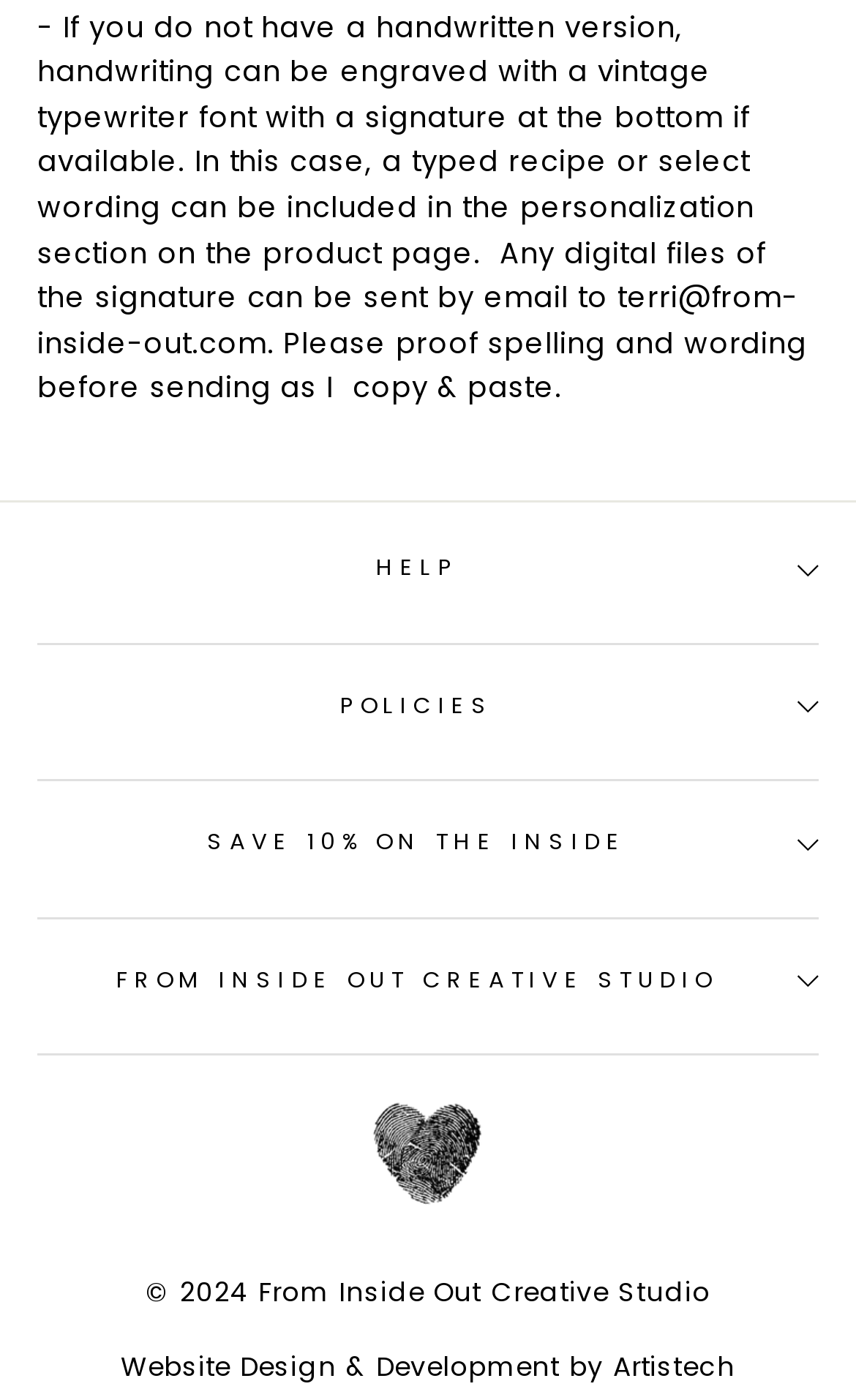Where can digital files of the signature be sent?
Please provide a single word or phrase based on the screenshot.

terri@from-inside-out.com